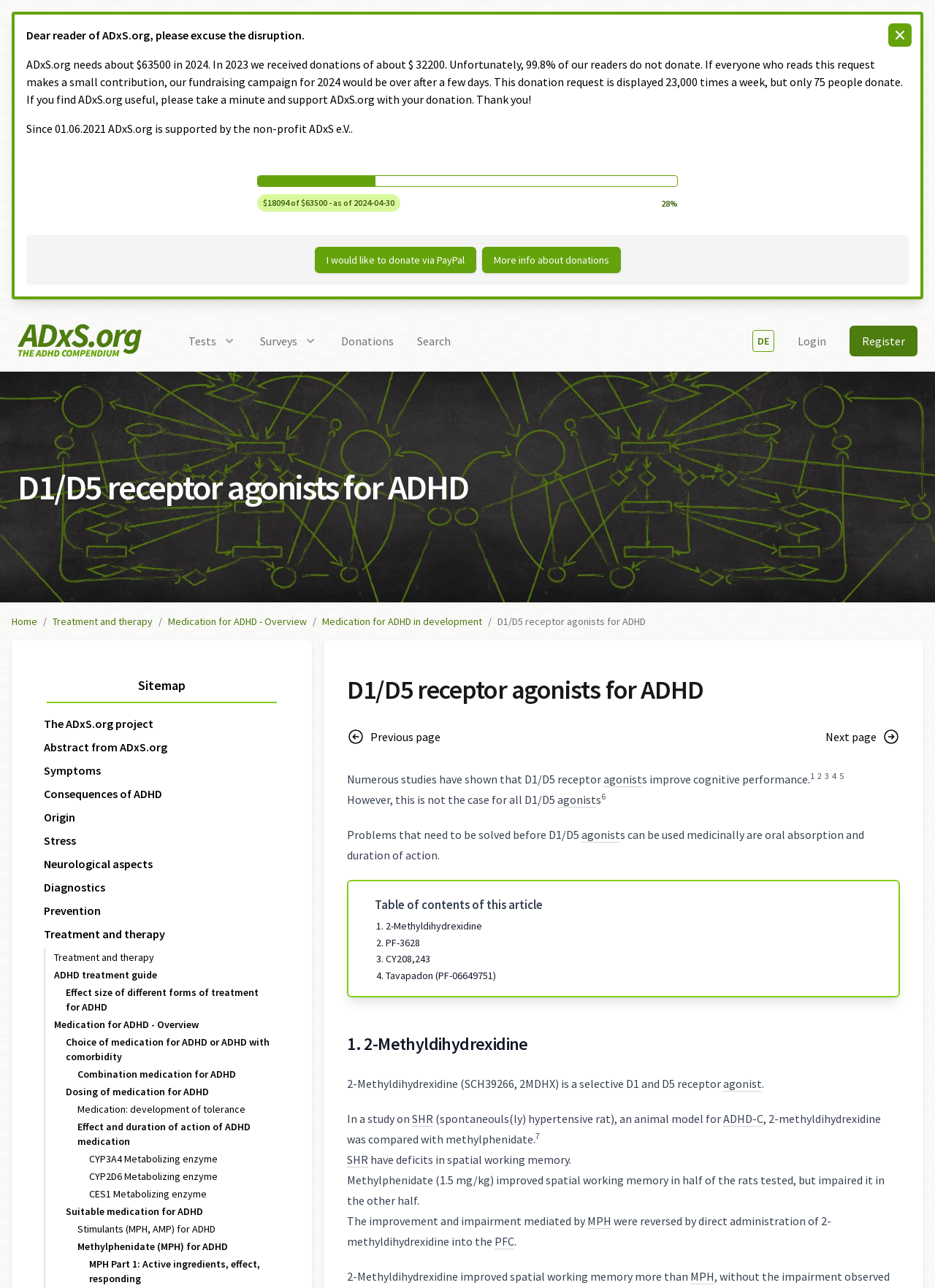Locate the bounding box coordinates of the element's region that should be clicked to carry out the following instruction: "Click the 'Home' link". The coordinates need to be four float numbers between 0 and 1, i.e., [left, top, right, bottom].

None